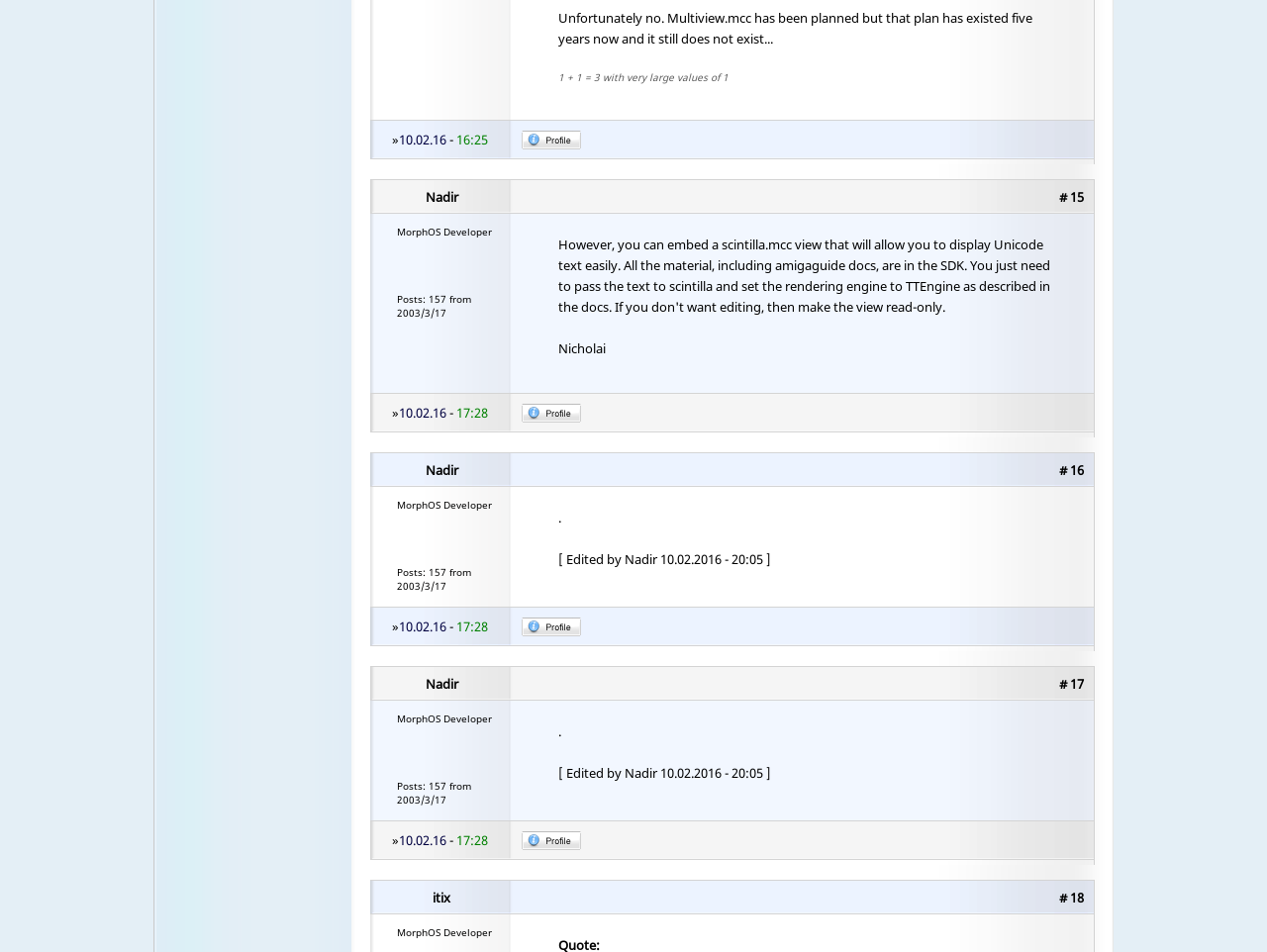Please answer the following question using a single word or phrase: What is the time of the post with ID #15?

16:25